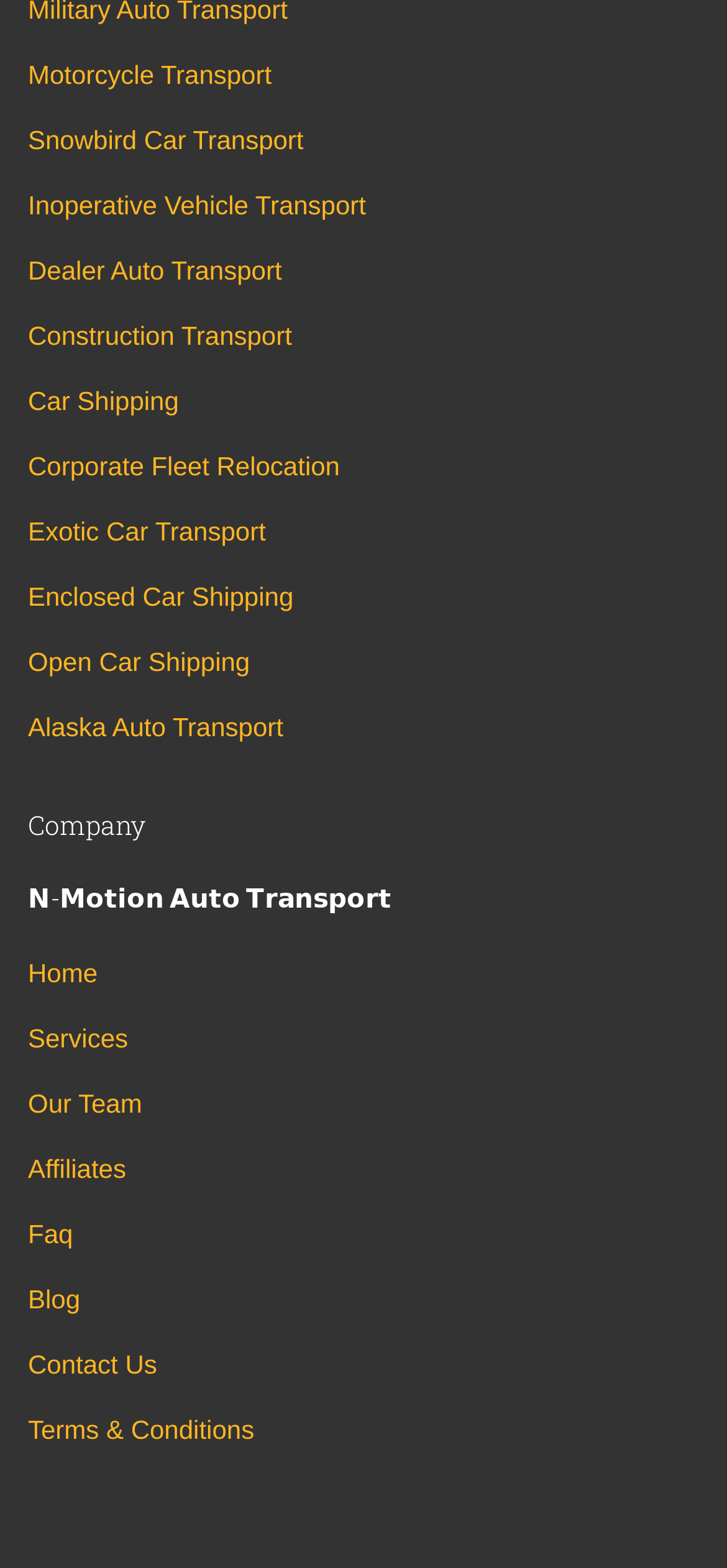Determine the bounding box coordinates for the UI element with the following description: "Car Shipping". The coordinates should be four float numbers between 0 and 1, represented as [left, top, right, bottom].

[0.038, 0.242, 0.246, 0.27]